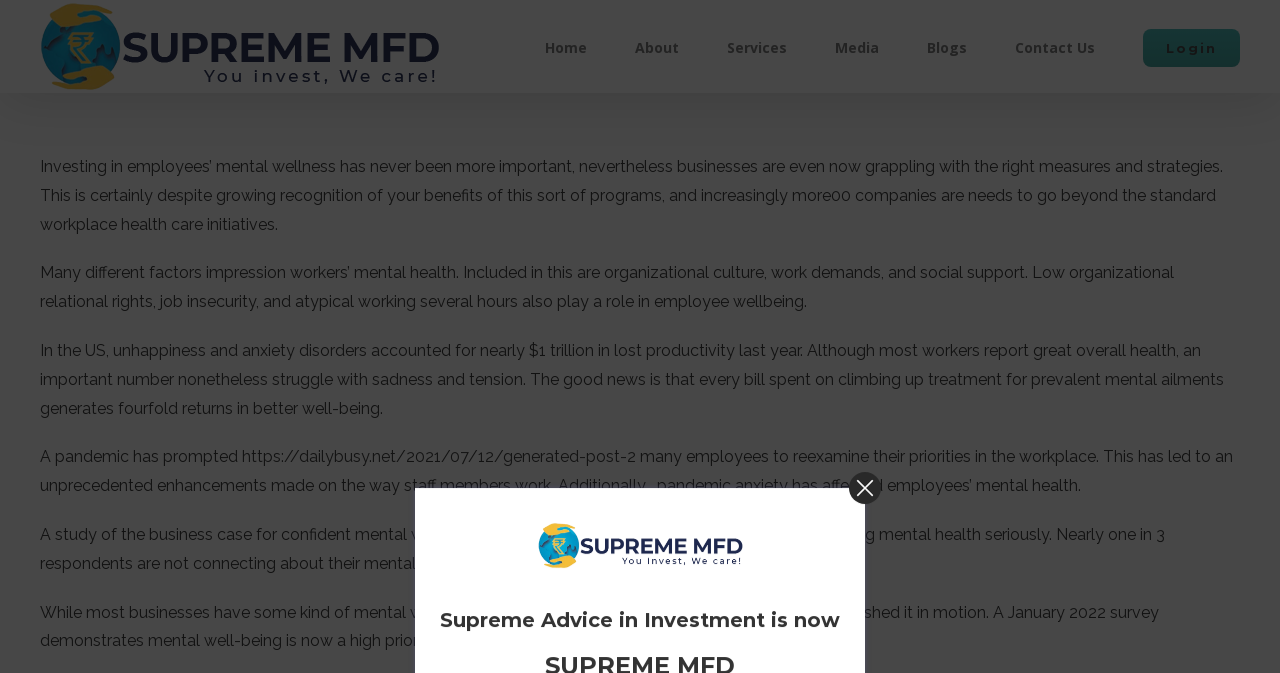Using the details from the image, please elaborate on the following question: How many navigation links are there?

I counted the number of links under the 'Main Menu' navigation element, which are 'Home', 'About', 'Services', 'Media', 'Blogs', and 'Contact Us'.